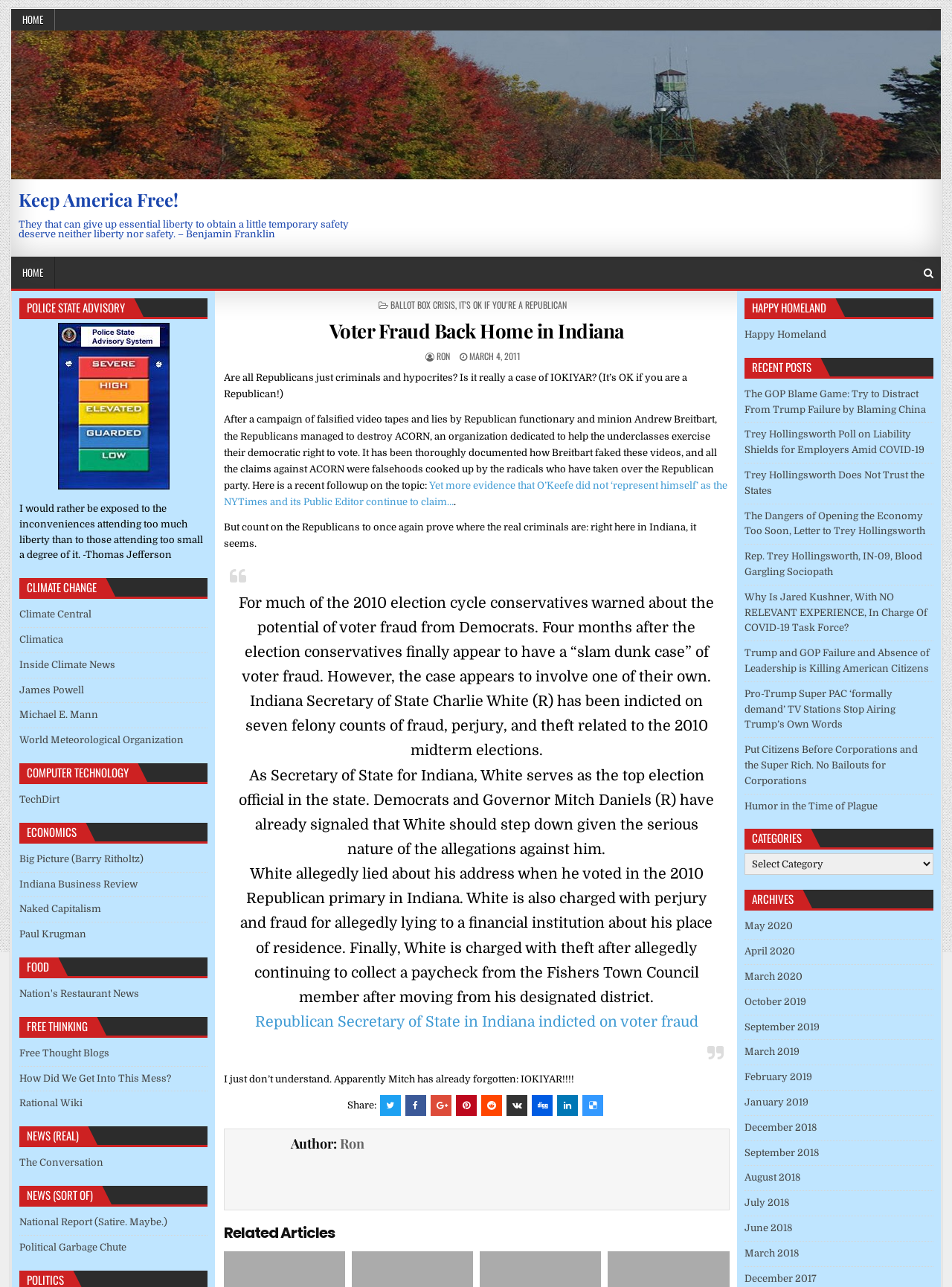Respond to the following question using a concise word or phrase: 
What is the name of the author of the article?

Ron